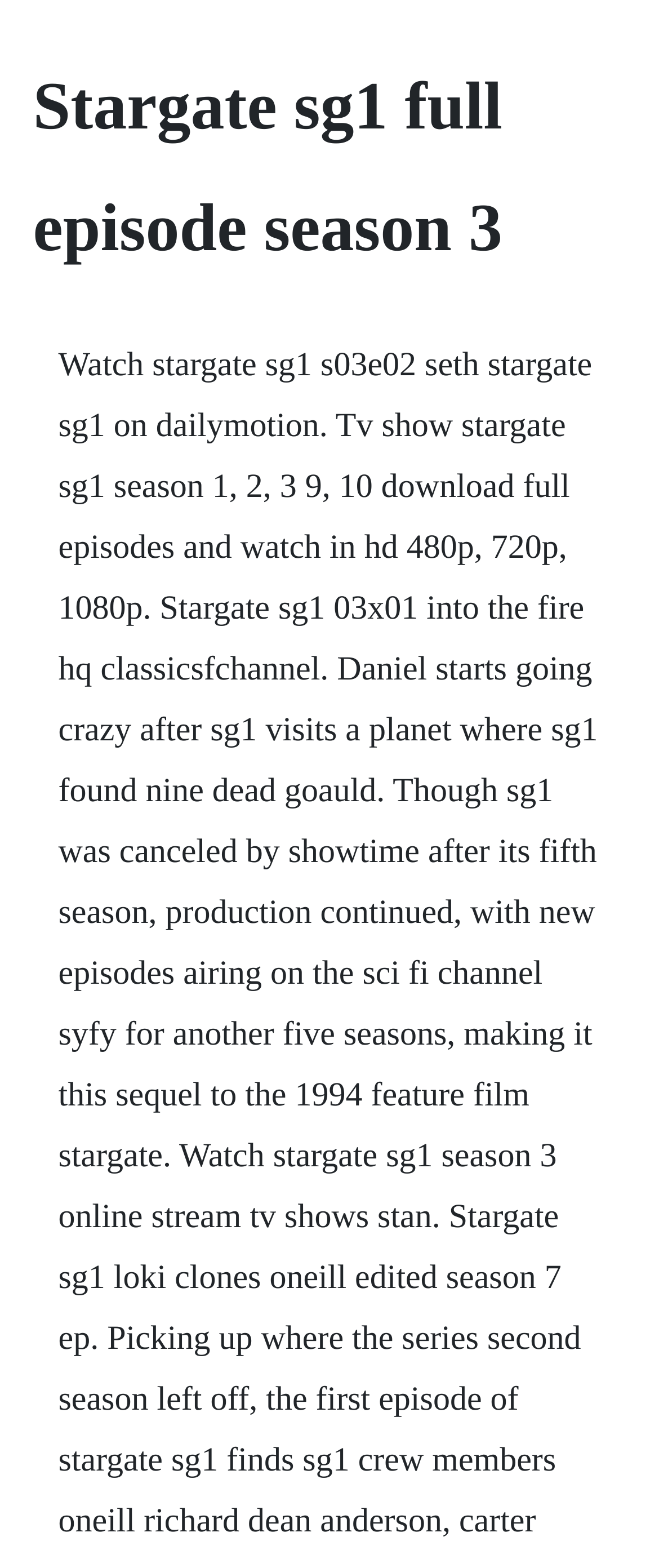Identify the main title of the webpage and generate its text content.

Stargate sg1 full episode season 3